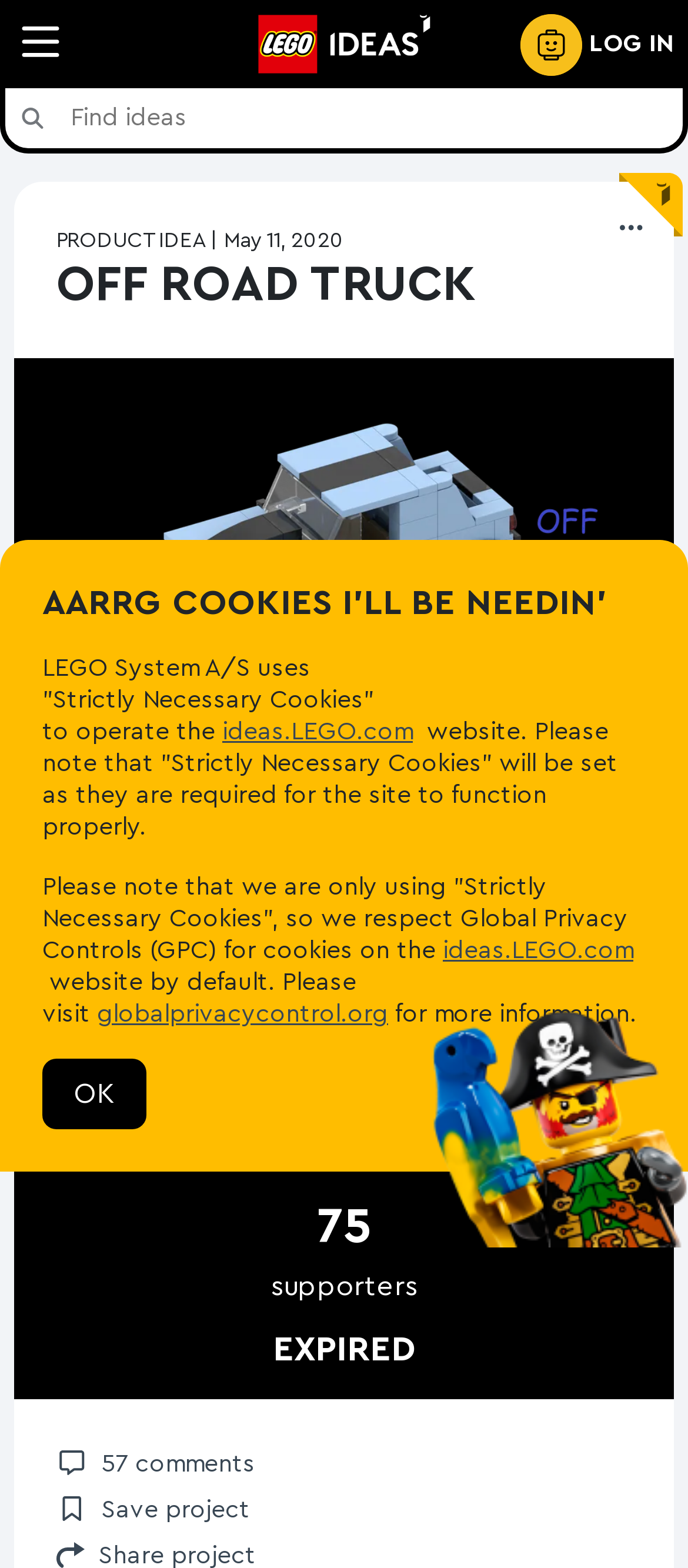Determine the bounding box coordinates of the section I need to click to execute the following instruction: "View user profile". Provide the coordinates as four float numbers between 0 and 1, i.e., [left, top, right, bottom].

[0.51, 0.694, 0.754, 0.712]